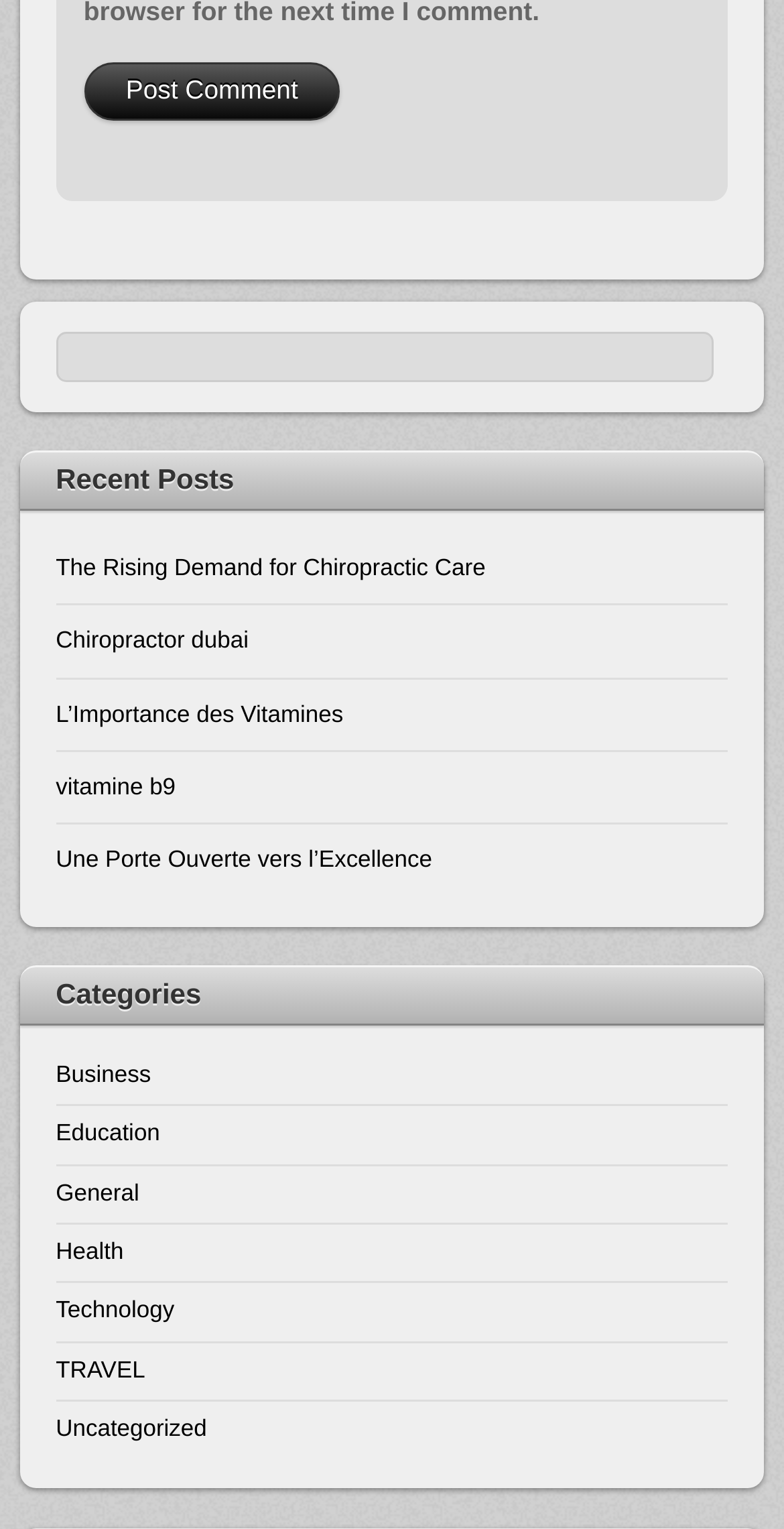Please mark the bounding box coordinates of the area that should be clicked to carry out the instruction: "Search for something".

[0.071, 0.216, 0.91, 0.249]